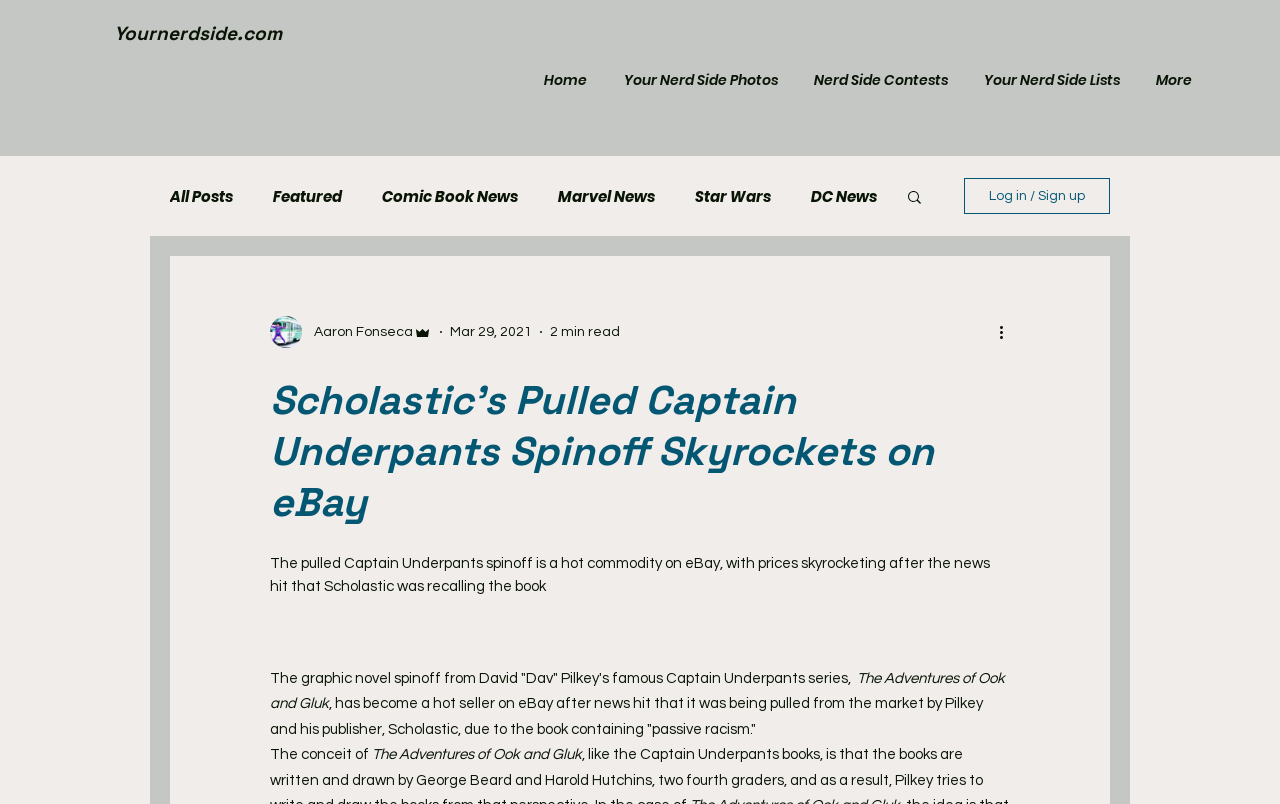Please specify the bounding box coordinates of the region to click in order to perform the following instruction: "View more actions".

[0.778, 0.398, 0.797, 0.428]